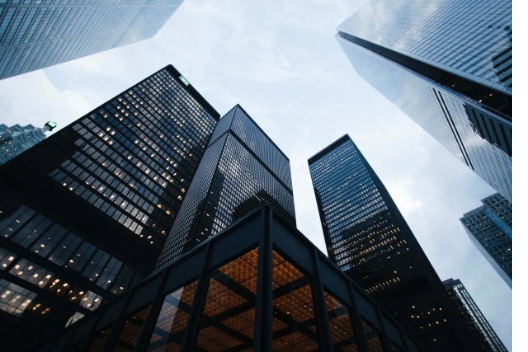Explain the image in a detailed and thorough manner.

The image captures a dramatic perspective of towering skyscrapers, viewed from ground level looking upwards. The buildings, characterized by sleek glass façades and modern architectural designs, create an imposing skyline that reflects light in various angles. The atmosphere is slightly overcast, with clouds subtly visible in the background, enhancing the feeling of height and the urban environment. This visual representation aligns with the theme of managed properties, highlighting the importance of infrastructure and maintenance in commercial and multifamily spaces, as emphasized in the accompanying text that mentions the expertise of licensed technicians and the commitment to prompt service for high-priority issues. The juxtaposition of modern architecture with the idea of attentive management reflects a commitment to maintaining quality and support in urban environments.